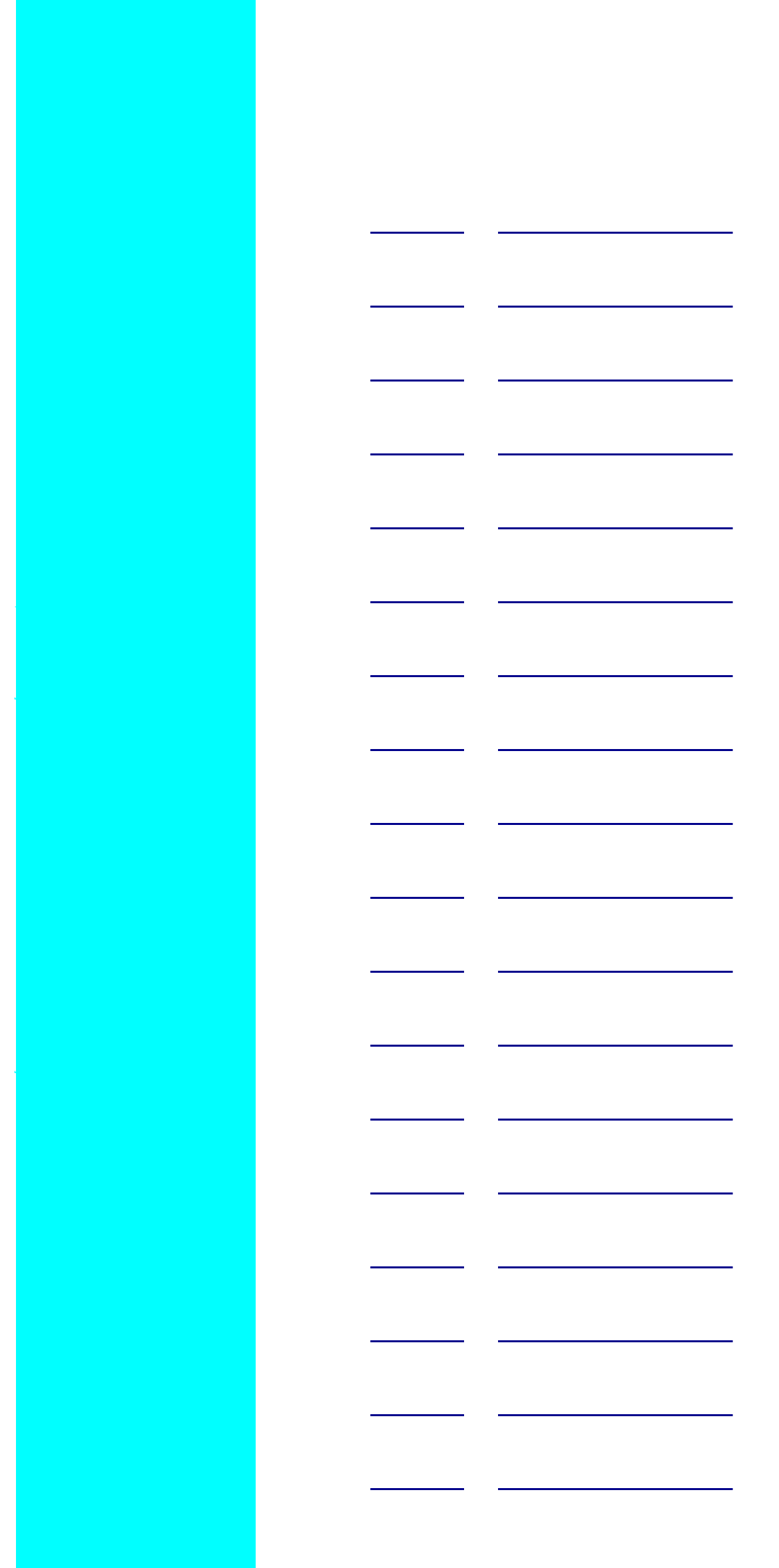Using the information shown in the image, answer the question with as much detail as possible: What is the main theme of this webpage?

The webpage has multiple headings and links related to DVDs, such as 'Find classic dvd and vhs movies at great prices', 'Bargain DVD gift sets', and 'Find Bargain DVD', which suggests that the main theme of this webpage is DVD shopping.